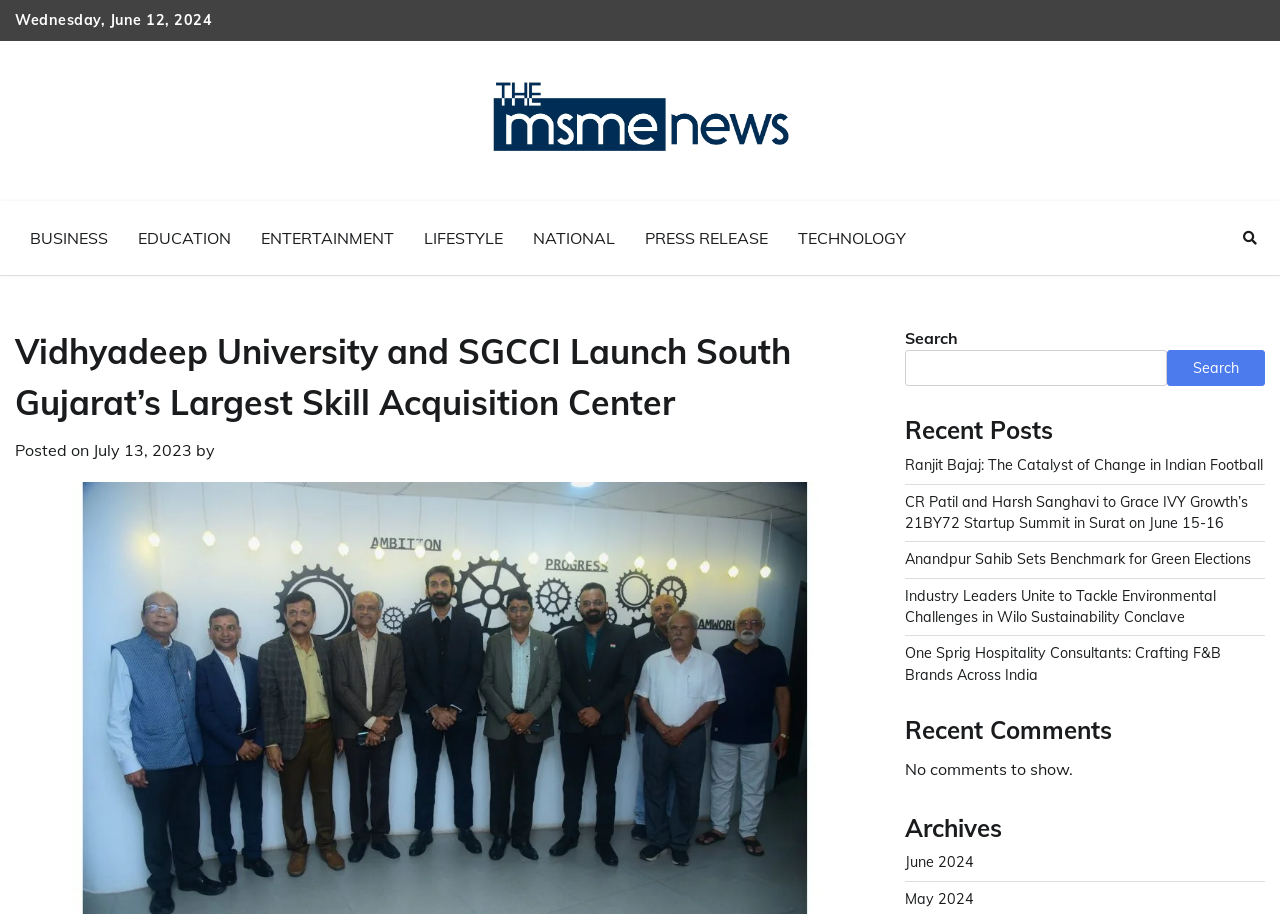Can you provide the bounding box coordinates for the element that should be clicked to implement the instruction: "View recent posts"?

[0.707, 0.456, 0.988, 0.487]